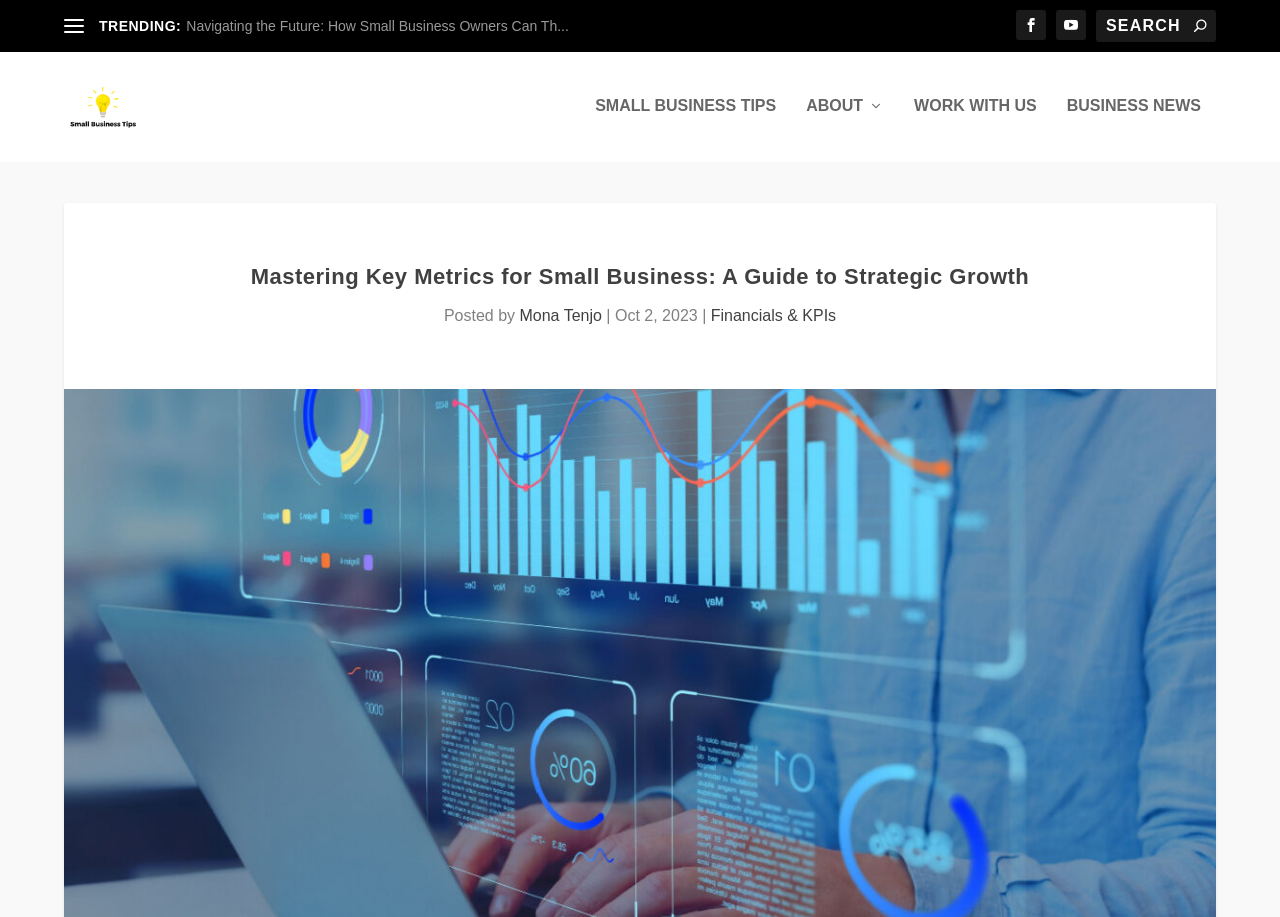Create a detailed narrative describing the layout and content of the webpage.

This webpage is focused on "Mastering Key Metrics for Small Business" and appears to be a blog or article page. At the top left, there is a link to the homepage, and next to it, a heading "TRENDING:" is displayed. Below the heading, there is a link to an article titled "Navigating the Future: How Small Business Owners Can Th...". 

On the top right, there are two social media links, represented by icons, and a search bar with a search button. The search bar is labeled "Search for:".

Below the top section, there are four main links: "Small Business Tips", "SMALL BUSINESS TIPS", "ABOUT", and "WORK WITH US", "BUSINESS NEWS". The "Small Business Tips" link has an accompanying image.

The main content of the page is an article titled "Mastering Key Metrics for Small Business: A Guide to Strategic Growth". The article is attributed to "Mona Tenjo" and was posted on "Oct 2, 2023". There is also a link to "Financials & KPIs" below the article metadata.

Overall, the webpage appears to be a resource for small business owners, providing articles and guides on key metrics and strategic growth.